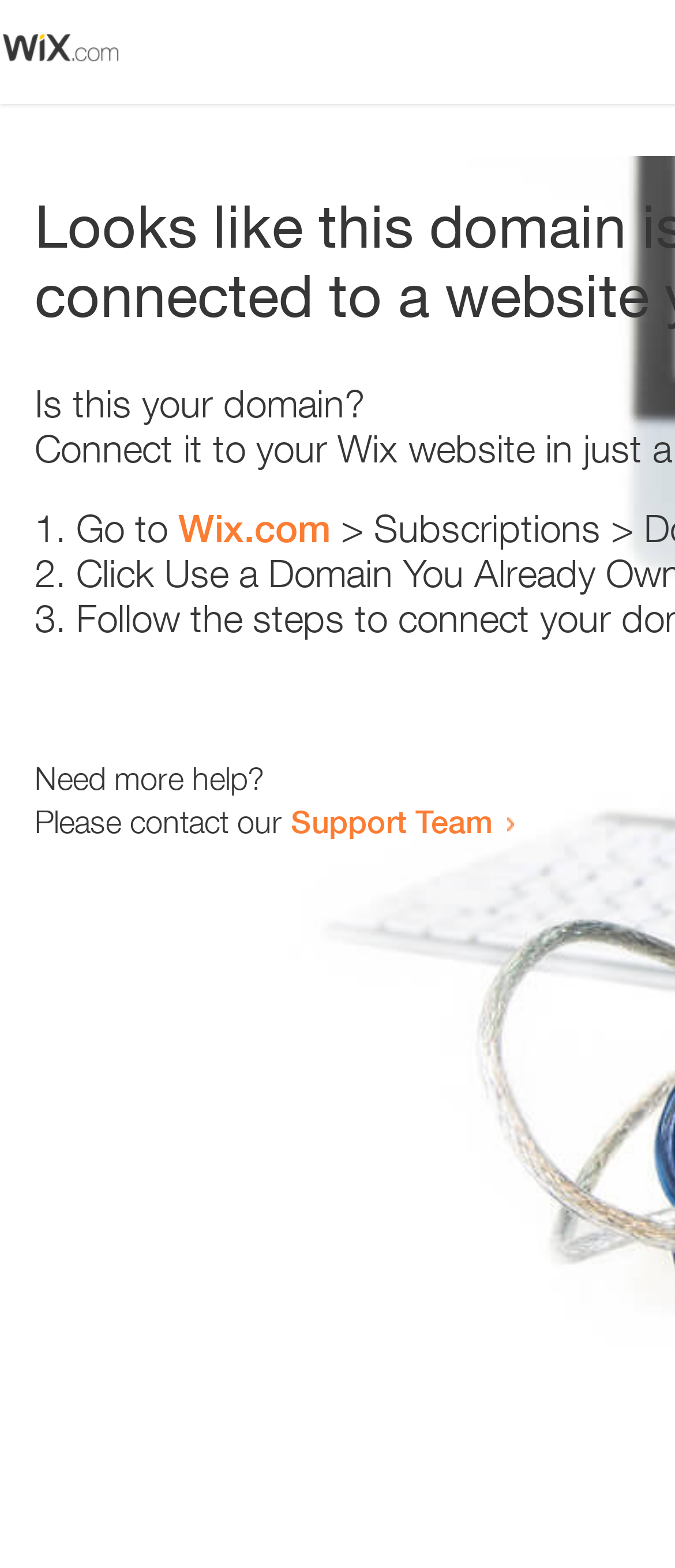Identify the bounding box coordinates of the HTML element based on this description: "Support Team".

[0.431, 0.511, 0.731, 0.536]